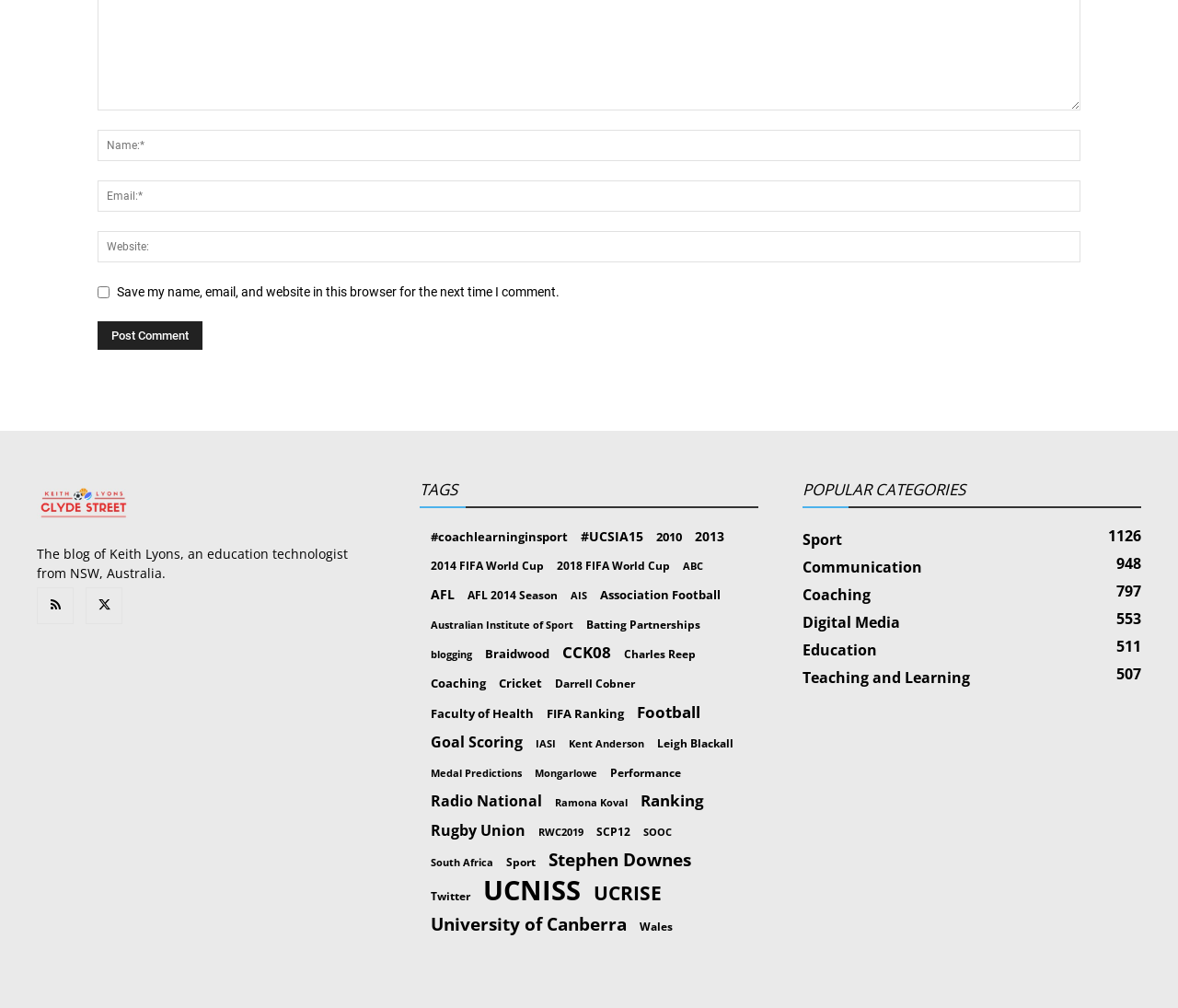Locate the bounding box of the user interface element based on this description: "AFL 2014 Season".

[0.397, 0.581, 0.473, 0.6]